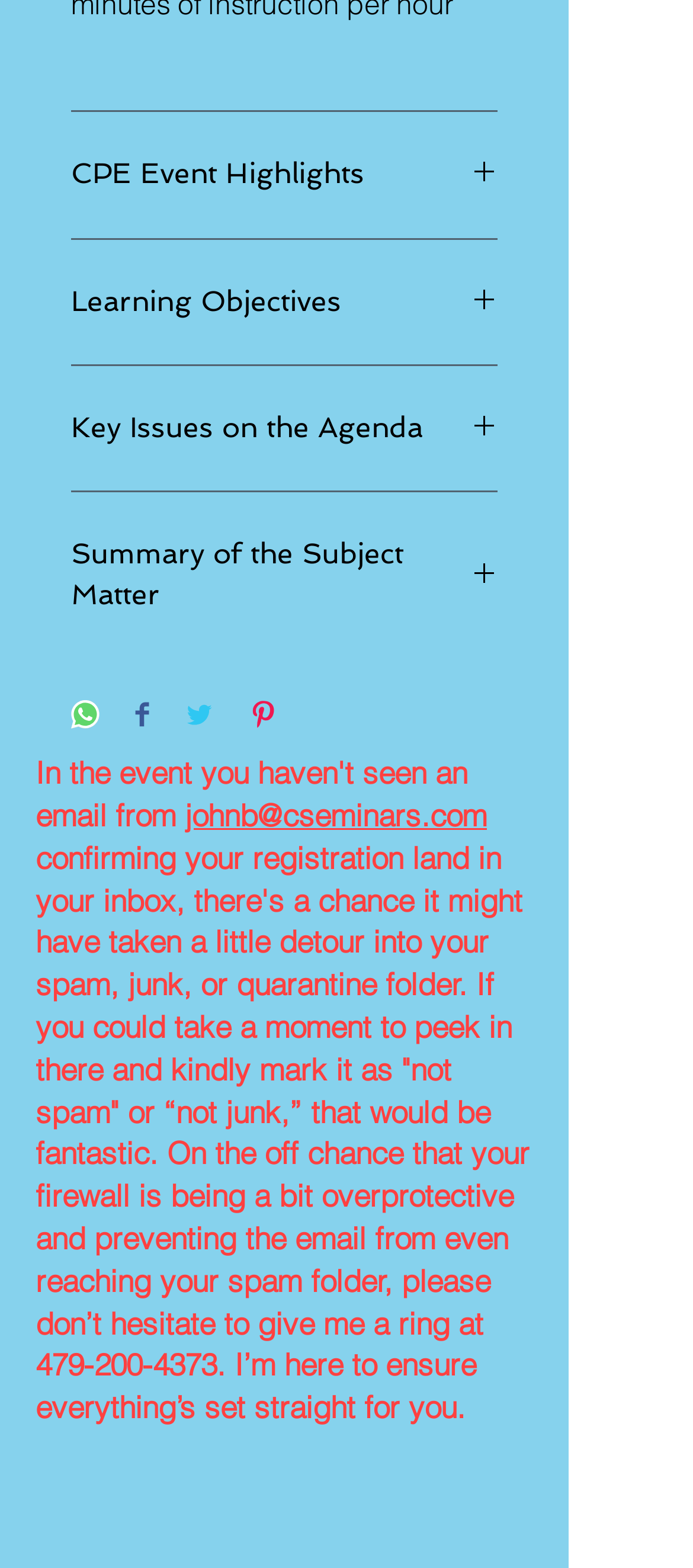How many buttons are there to share on social media?
Refer to the image and give a detailed answer to the query.

I counted the buttons to share on social media, which are 'Share on WhatsApp', 'Share on Facebook', 'Share on Twitter', and 'Pin on Pinterest'. There are 4 buttons in total.